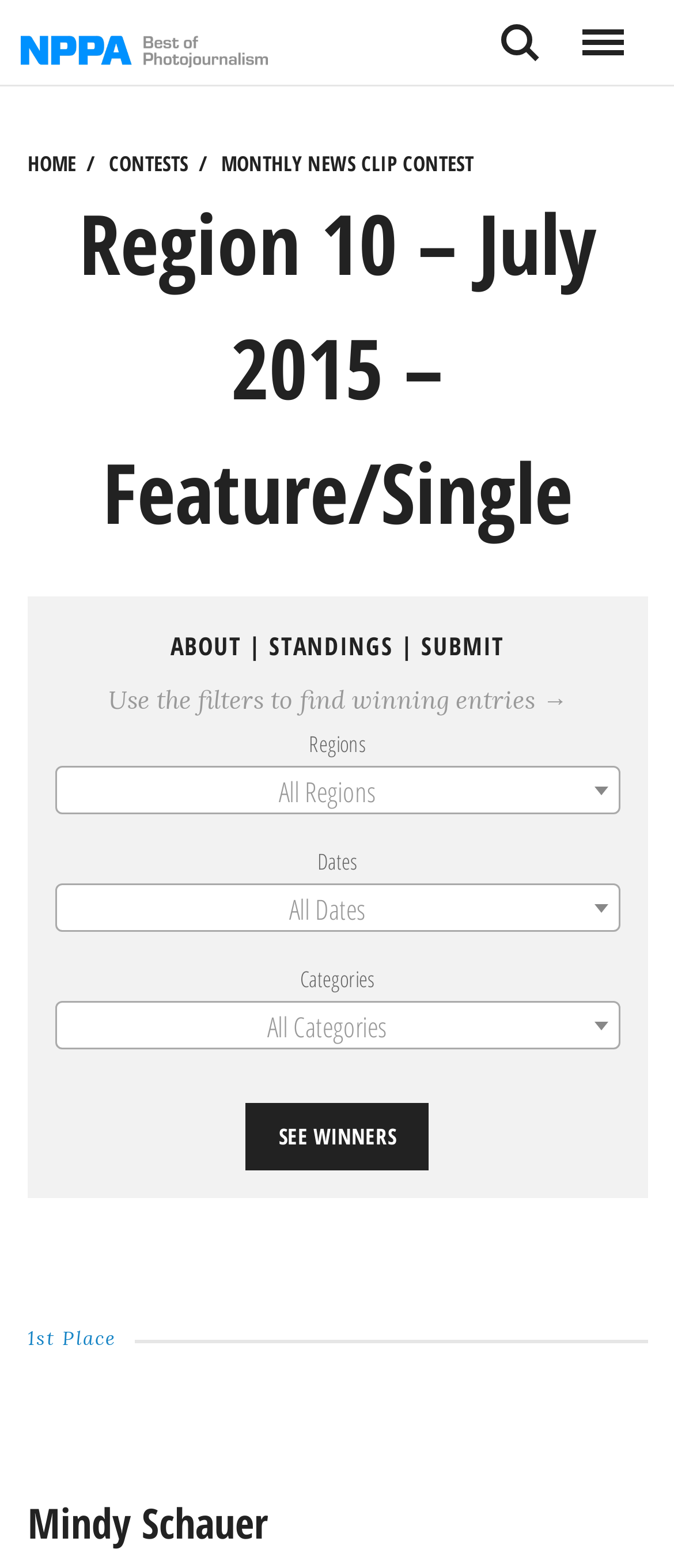How many links are in the menu?
Kindly give a detailed and elaborate answer to the question.

The menu has 4 links, namely 'HOME', 'CONTESTS', 'MONTHLY NEWS CLIP CONTEST', and other links under 'ABOUT | STANDINGS | SUBMIT' section, which are 'ABOUT', 'STANDINGS', and 'SUBMIT'.